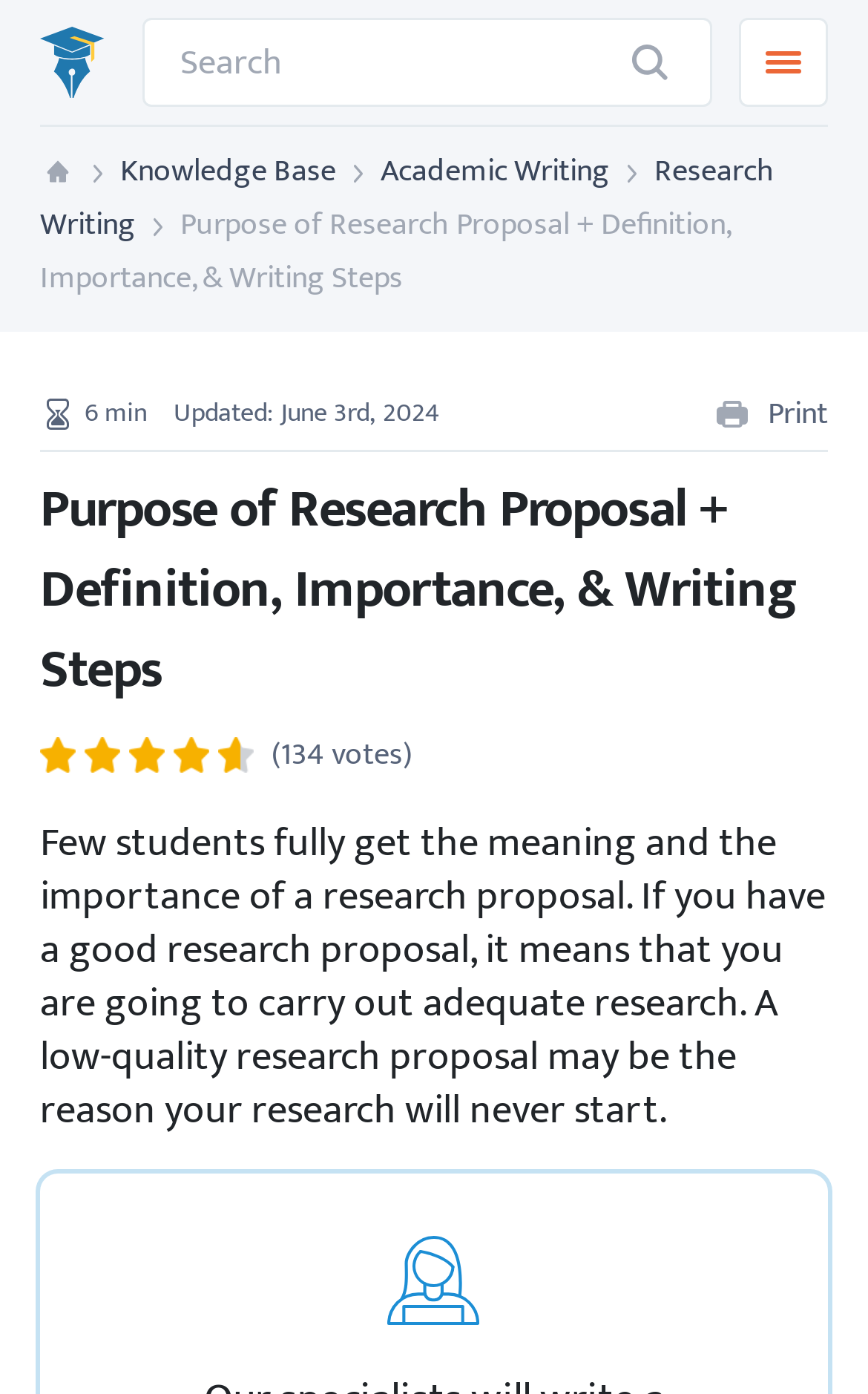Locate and generate the text content of the webpage's heading.

Purpose of Research Proposal + Definition, Importance, & Writing Steps